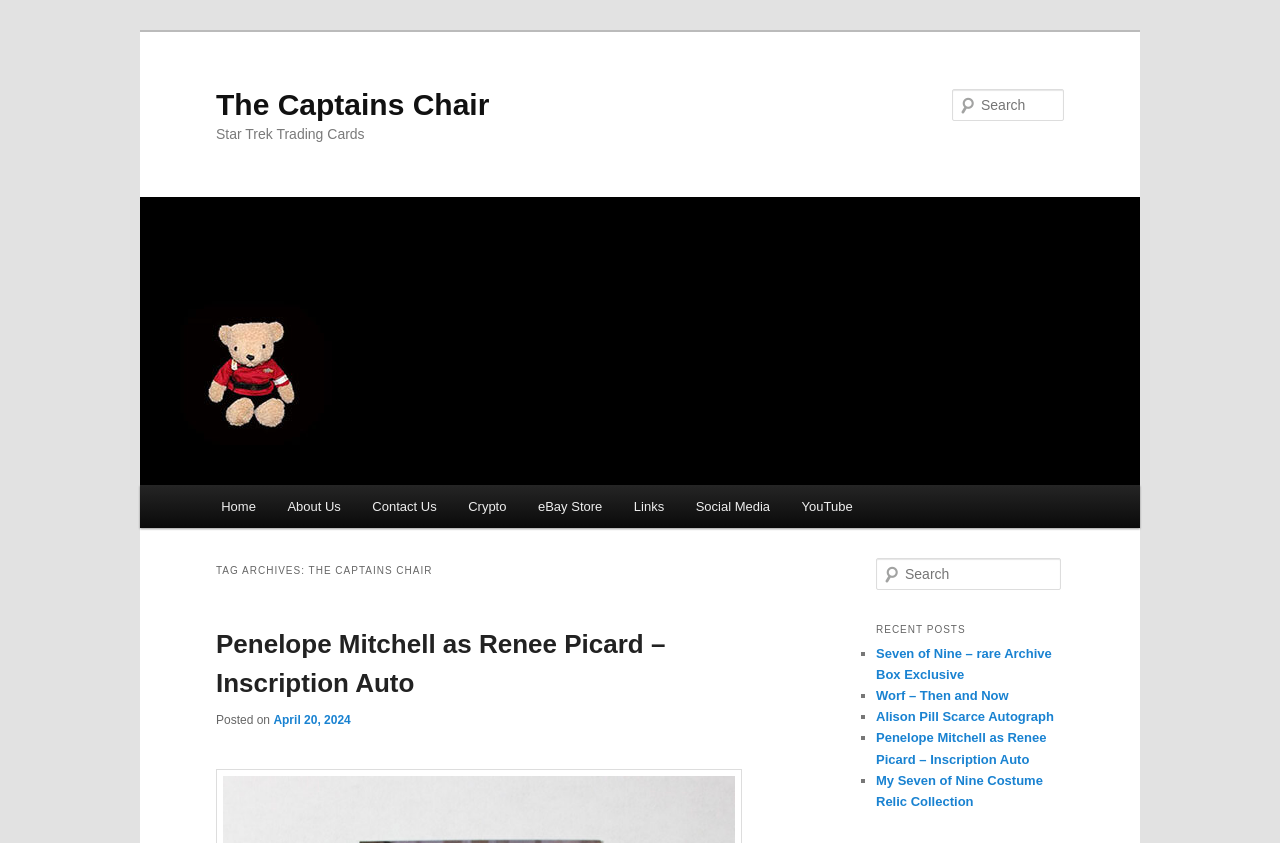What is the main topic of the website?
Refer to the screenshot and answer in one word or phrase.

Star Trek Trading Cards